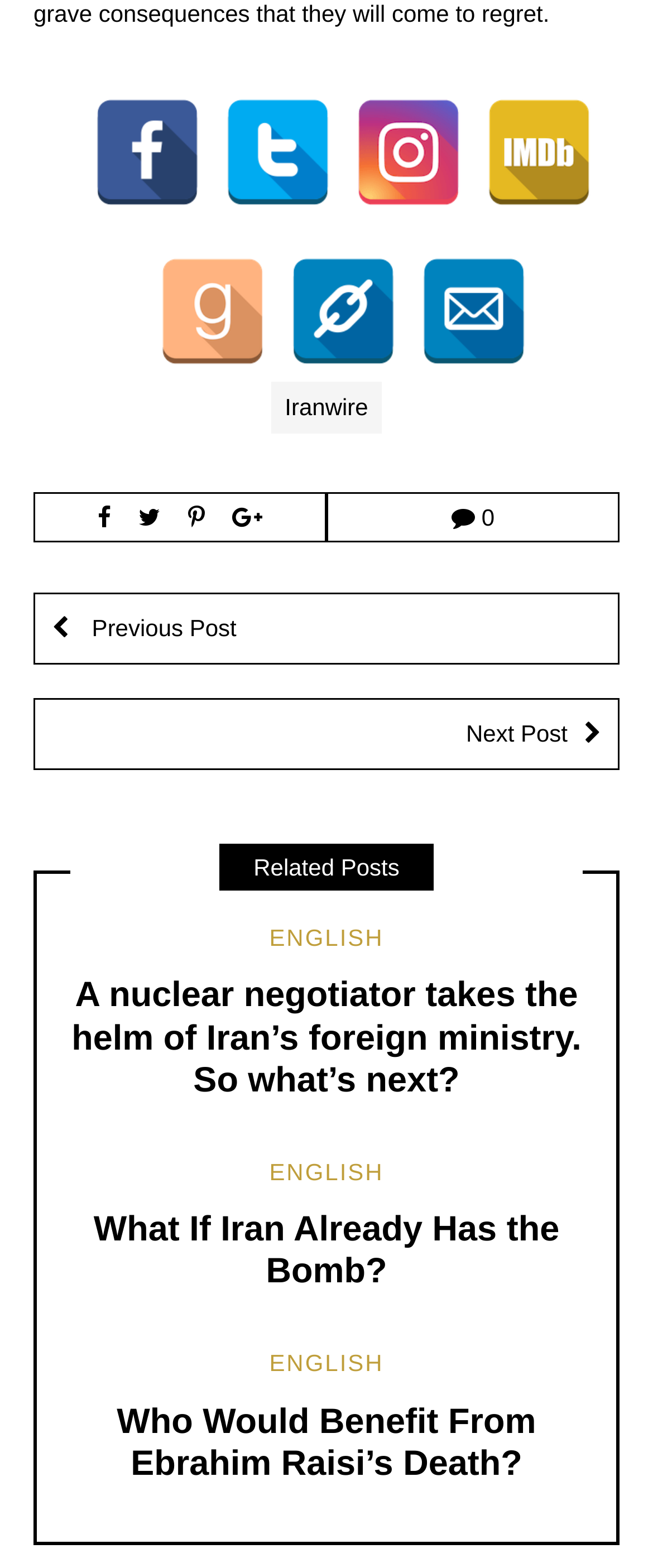Please determine the bounding box coordinates of the clickable area required to carry out the following instruction: "View post about Who Would Benefit From Ebrahim Raisi’s Death?". The coordinates must be four float numbers between 0 and 1, represented as [left, top, right, bottom].

[0.179, 0.894, 0.821, 0.946]